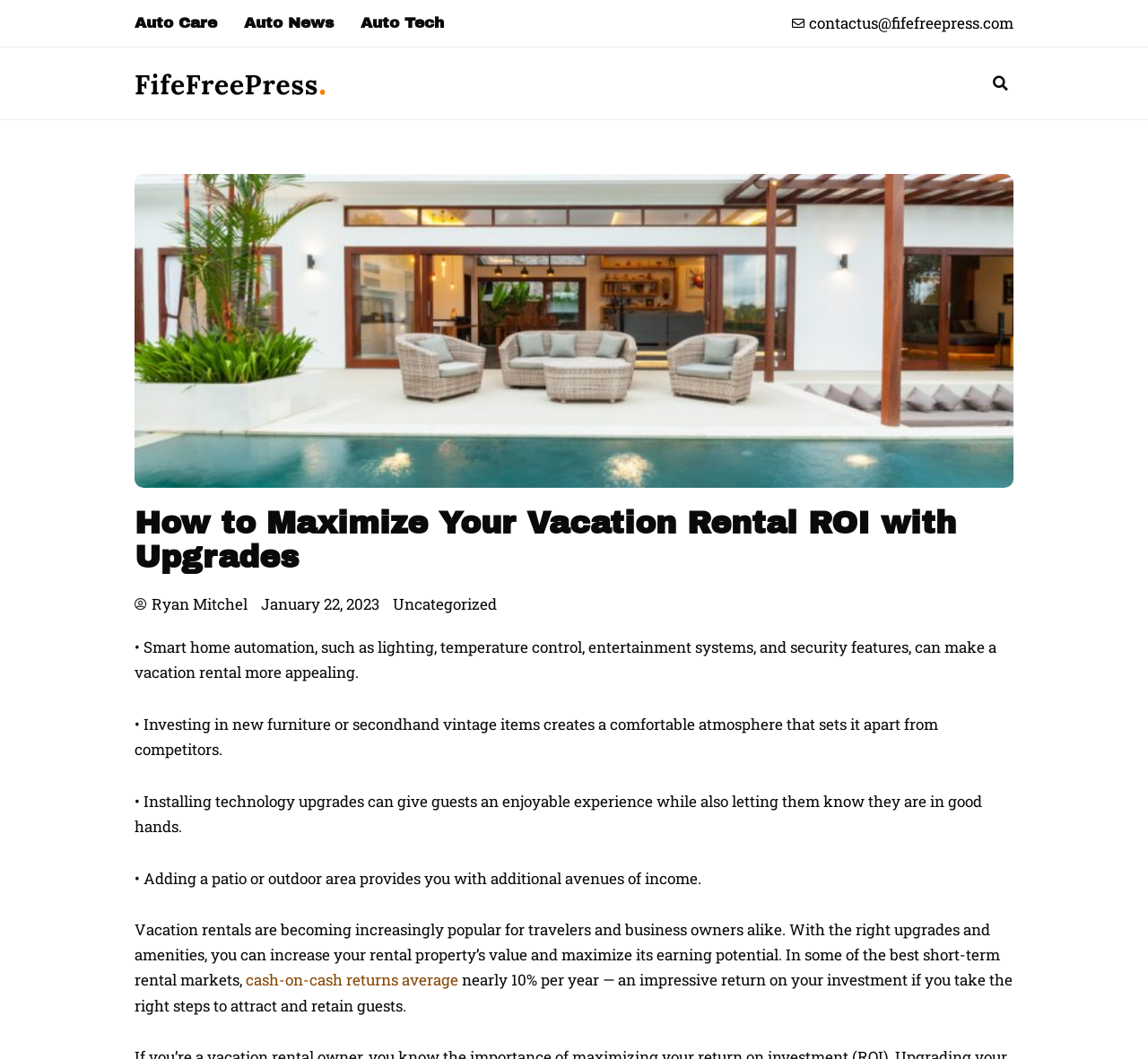Can you find the bounding box coordinates for the element to click on to achieve the instruction: "Contact us"?

[0.705, 0.012, 0.883, 0.031]